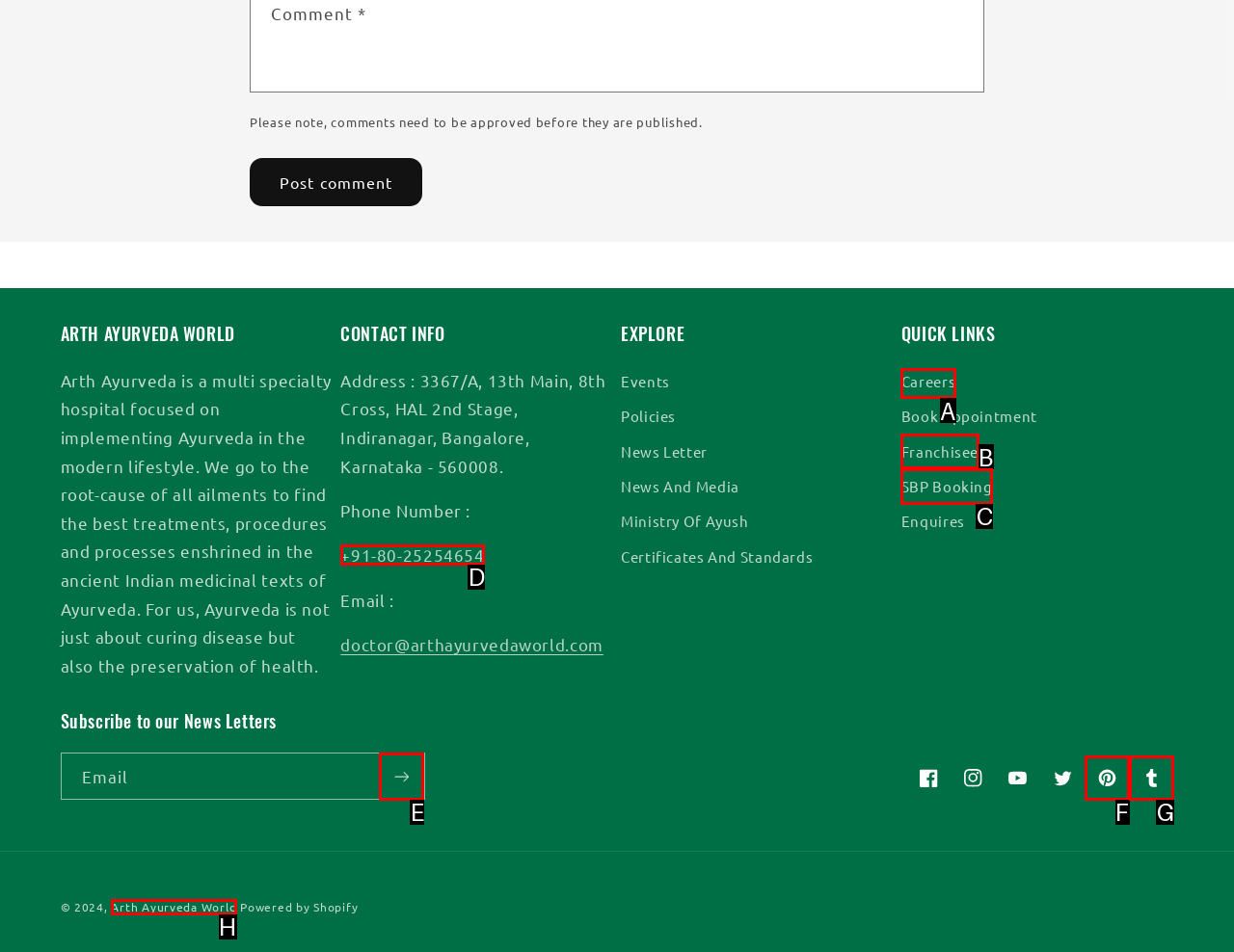Which option best describes: parent_node: Email aria-label="Subscribe" name="commit"
Respond with the letter of the appropriate choice.

E